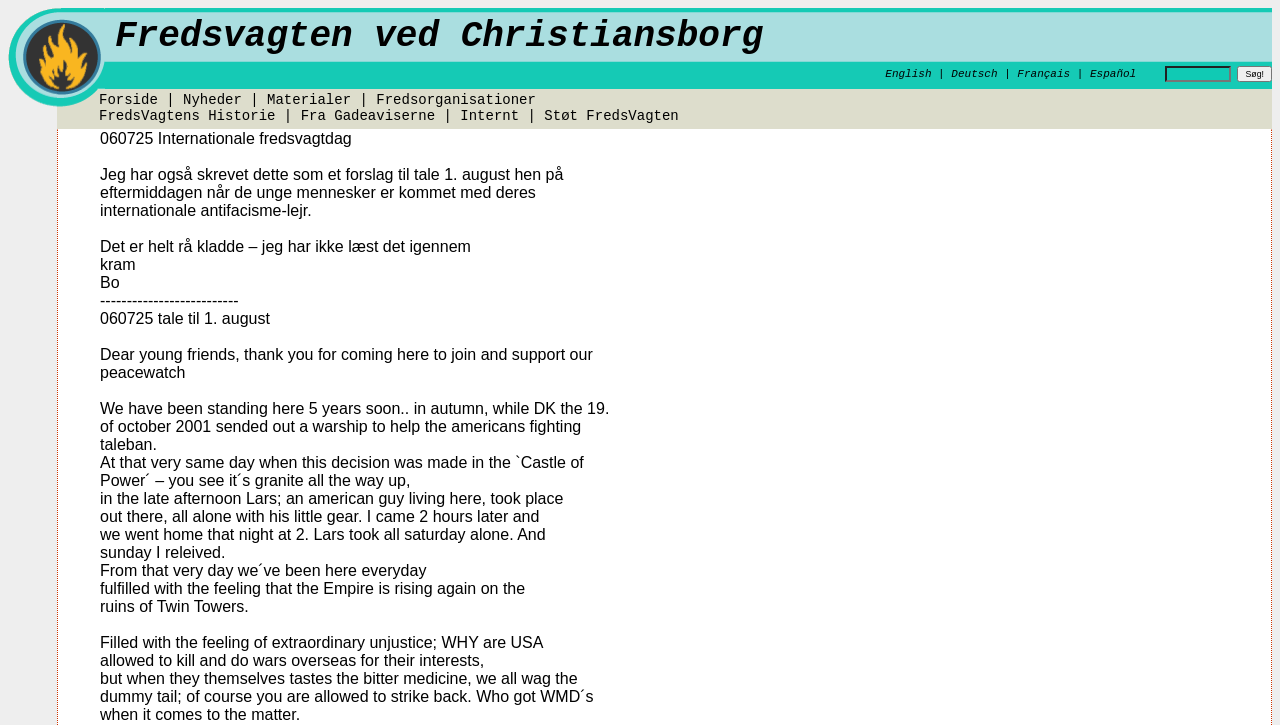How long has the peace organization been standing at Christiansborg?
Answer the question in as much detail as possible.

The text 'We have been standing here 5 years soon.. in autumn, while DK the 19. of october 2001 sended out a warship to help the americans fighting taleban' suggests that the peace organization has been standing at Christiansborg for 5 years.